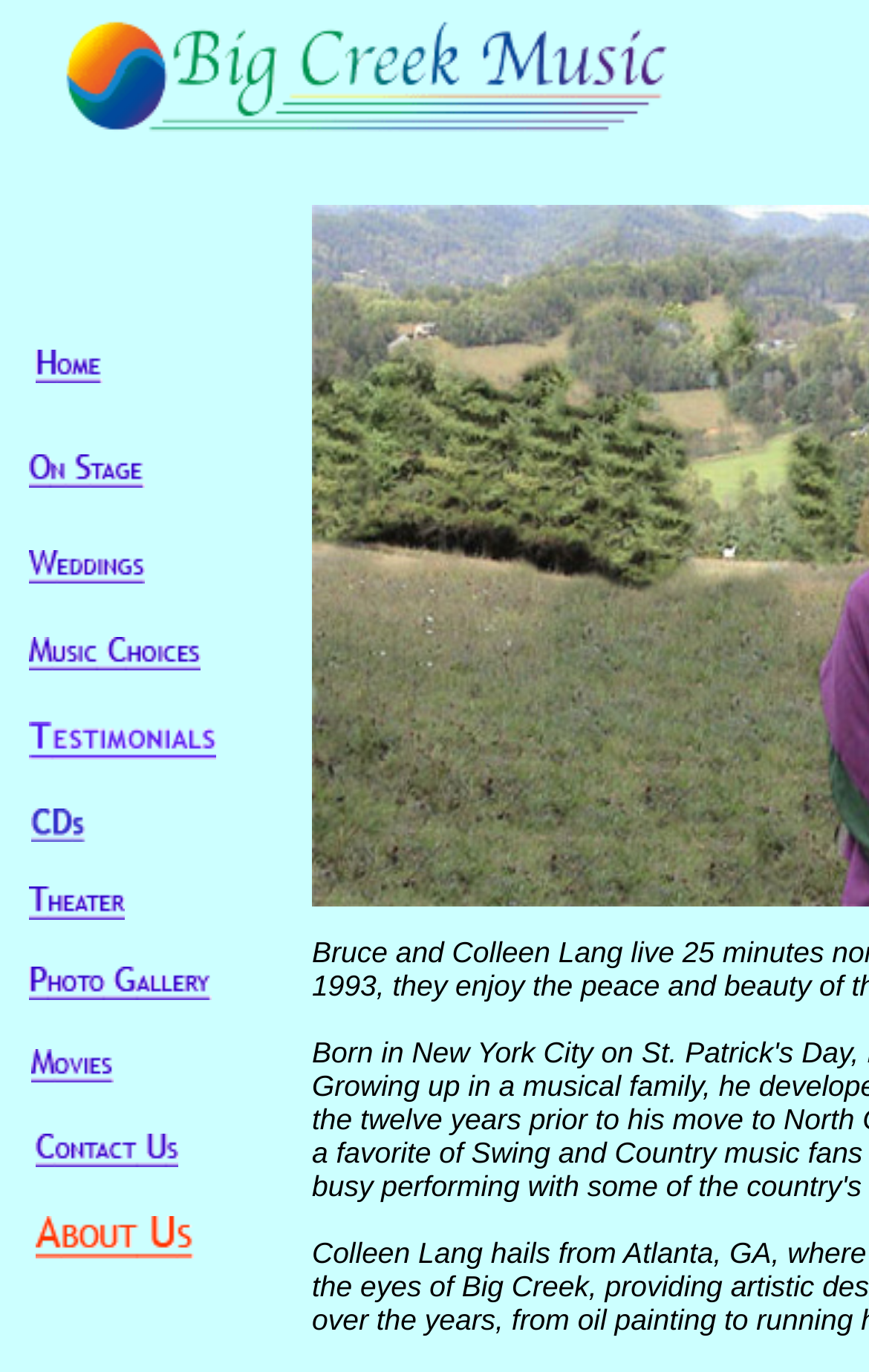Provide a brief response to the question using a single word or phrase: 
What is the name of the company or organization?

Big Creek Music